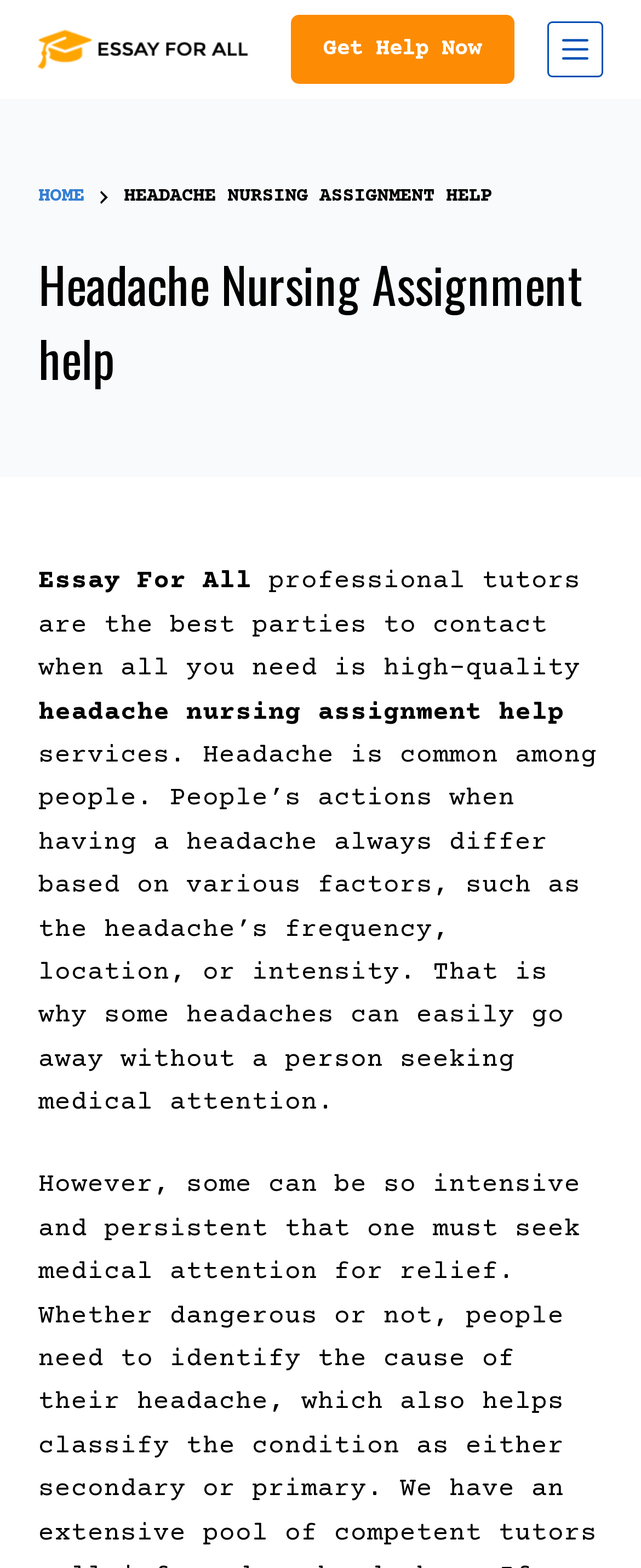Using the provided element description "Get Help Now", determine the bounding box coordinates of the UI element.

[0.453, 0.009, 0.802, 0.053]